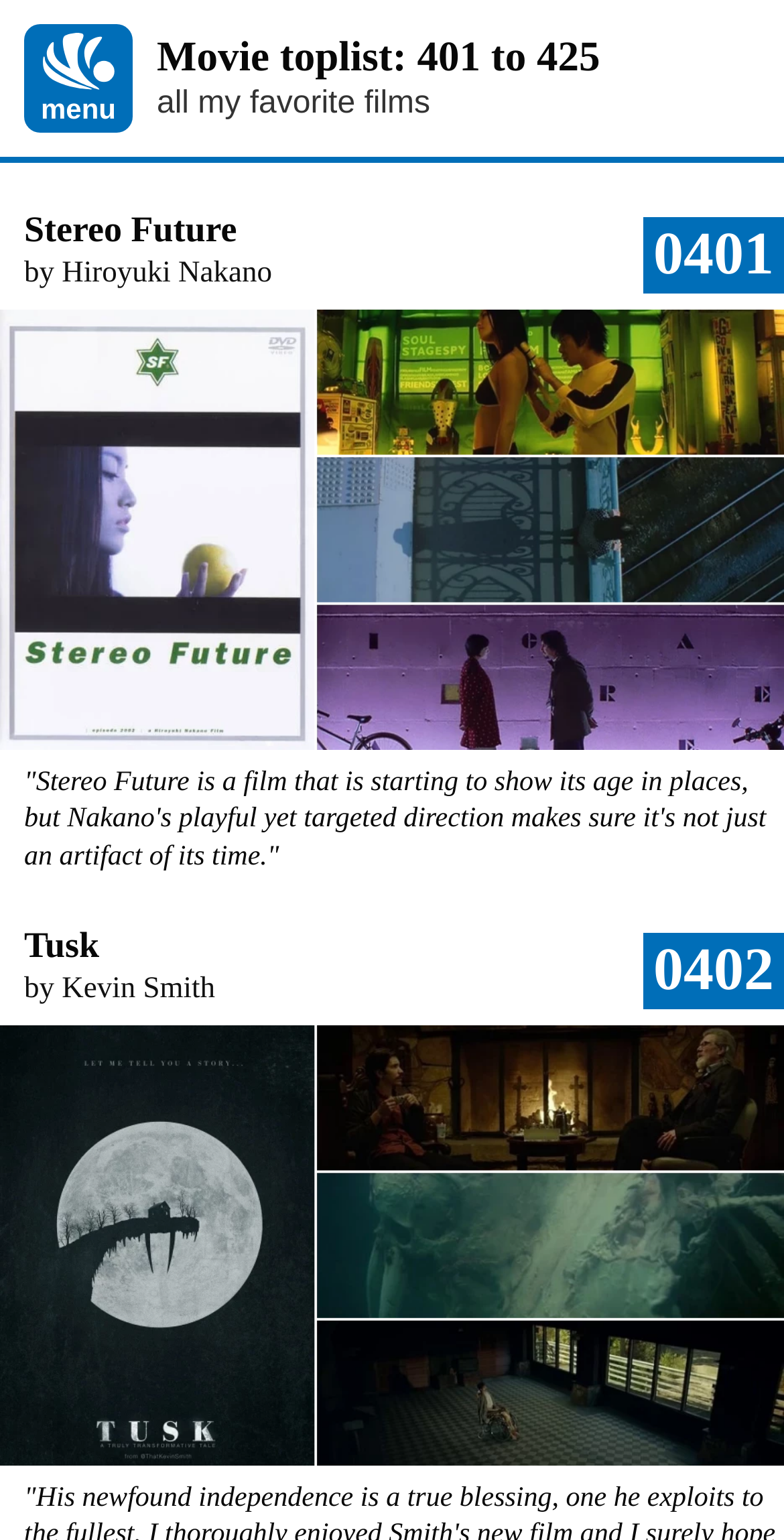How many movies are reviewed on this page? Examine the screenshot and reply using just one word or a brief phrase.

2